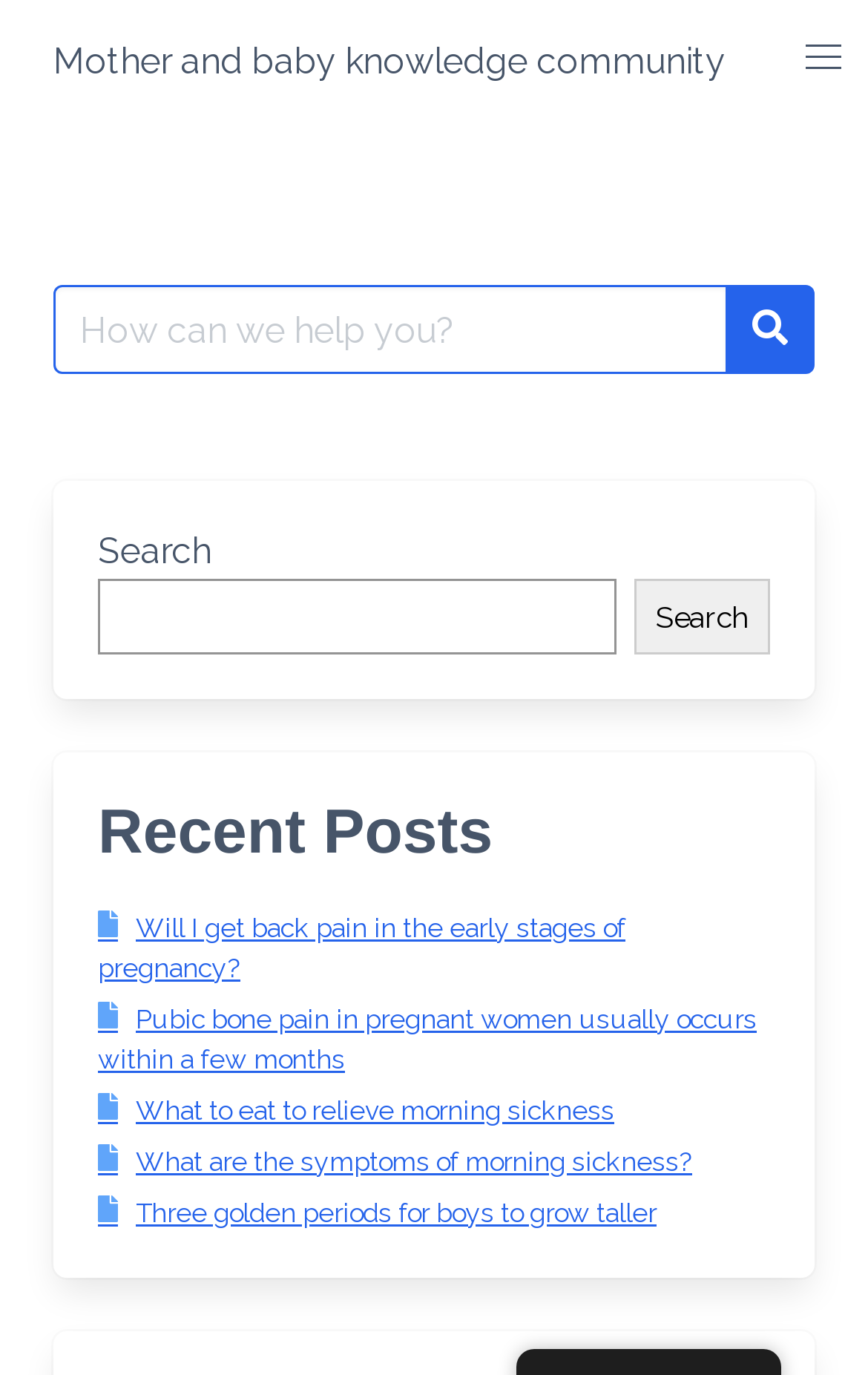What type of content is available on this website?
Your answer should be a single word or phrase derived from the screenshot.

Mother and baby knowledge